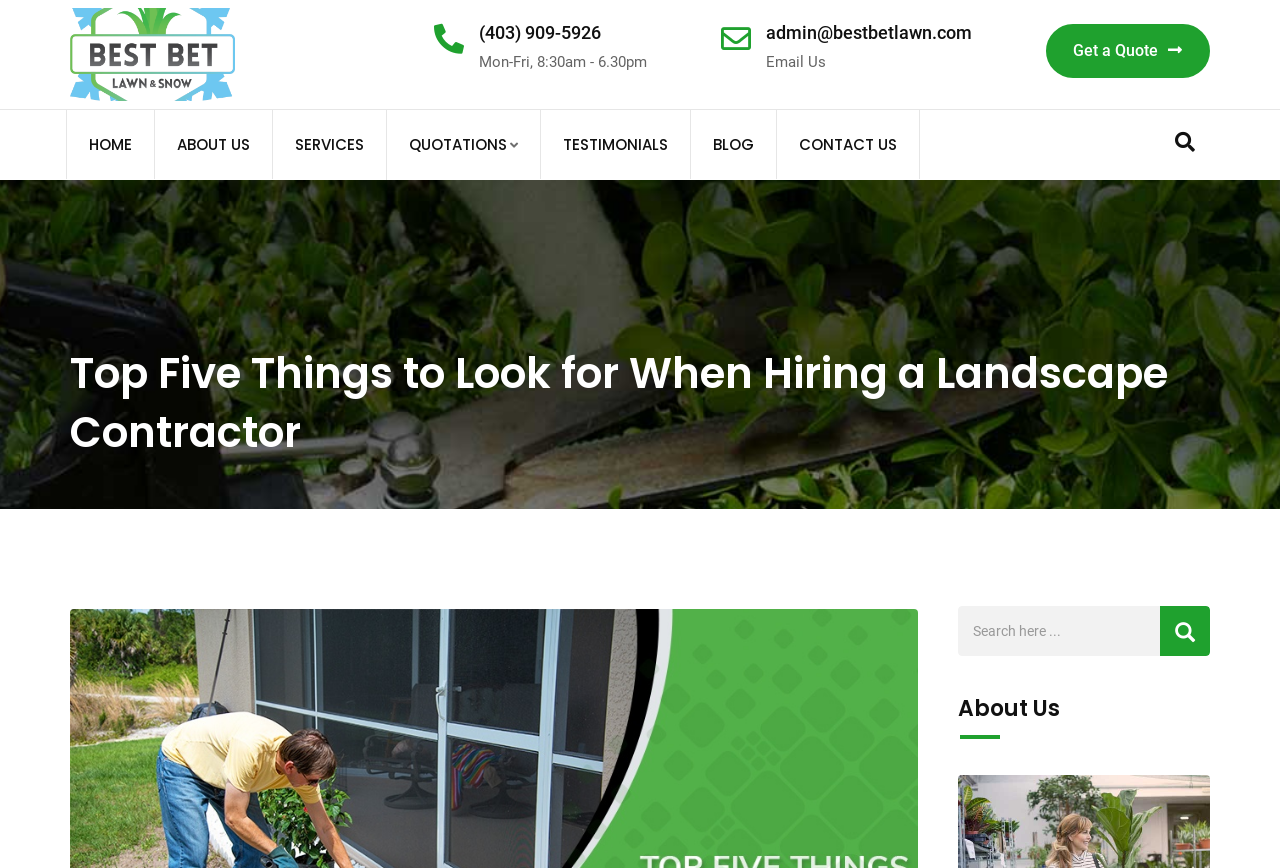Please reply to the following question with a single word or a short phrase:
What is the last menu item on the top navigation bar?

CONTACT US